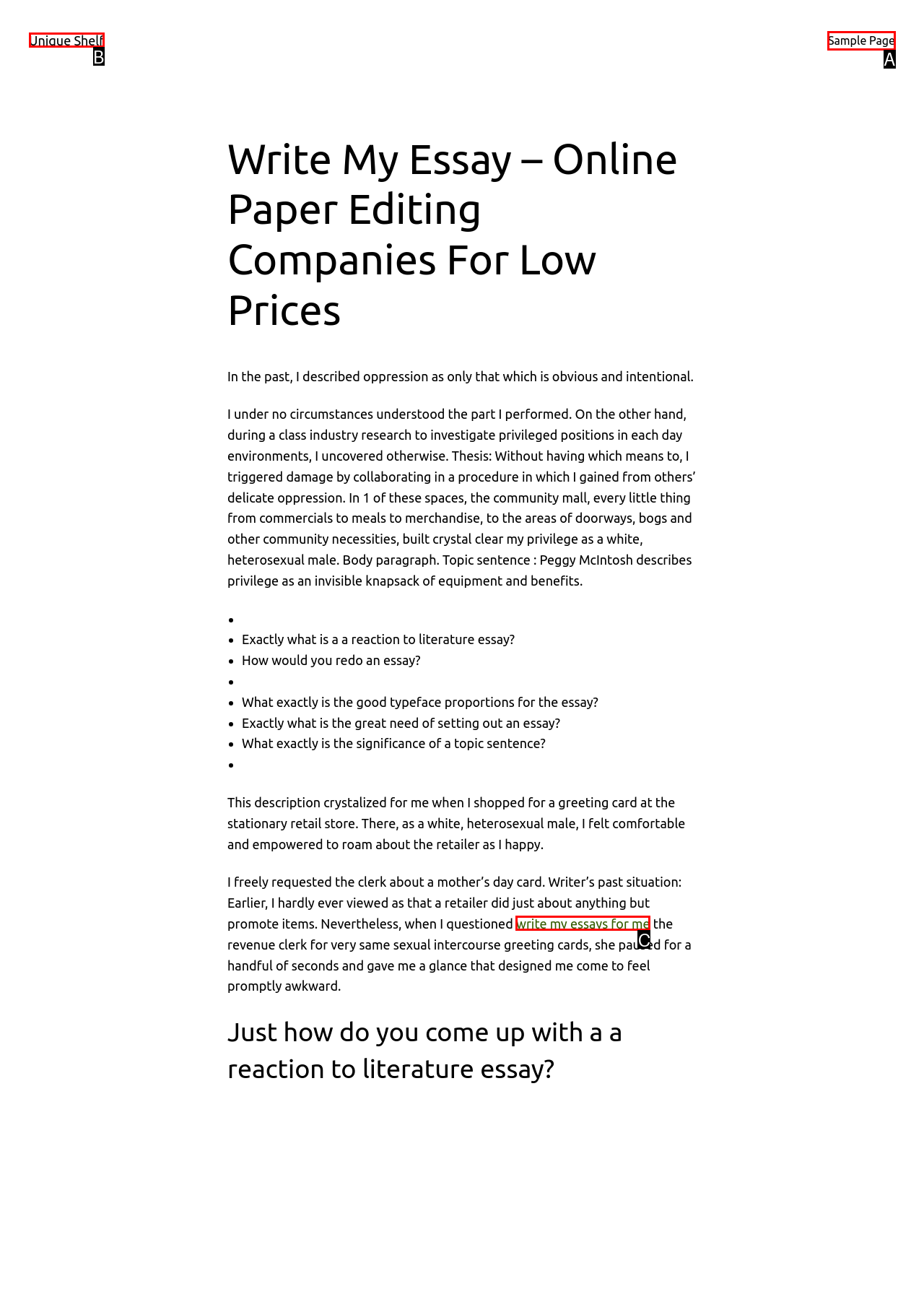Identify the letter of the option that best matches the following description: write my essays for me. Respond with the letter directly.

C